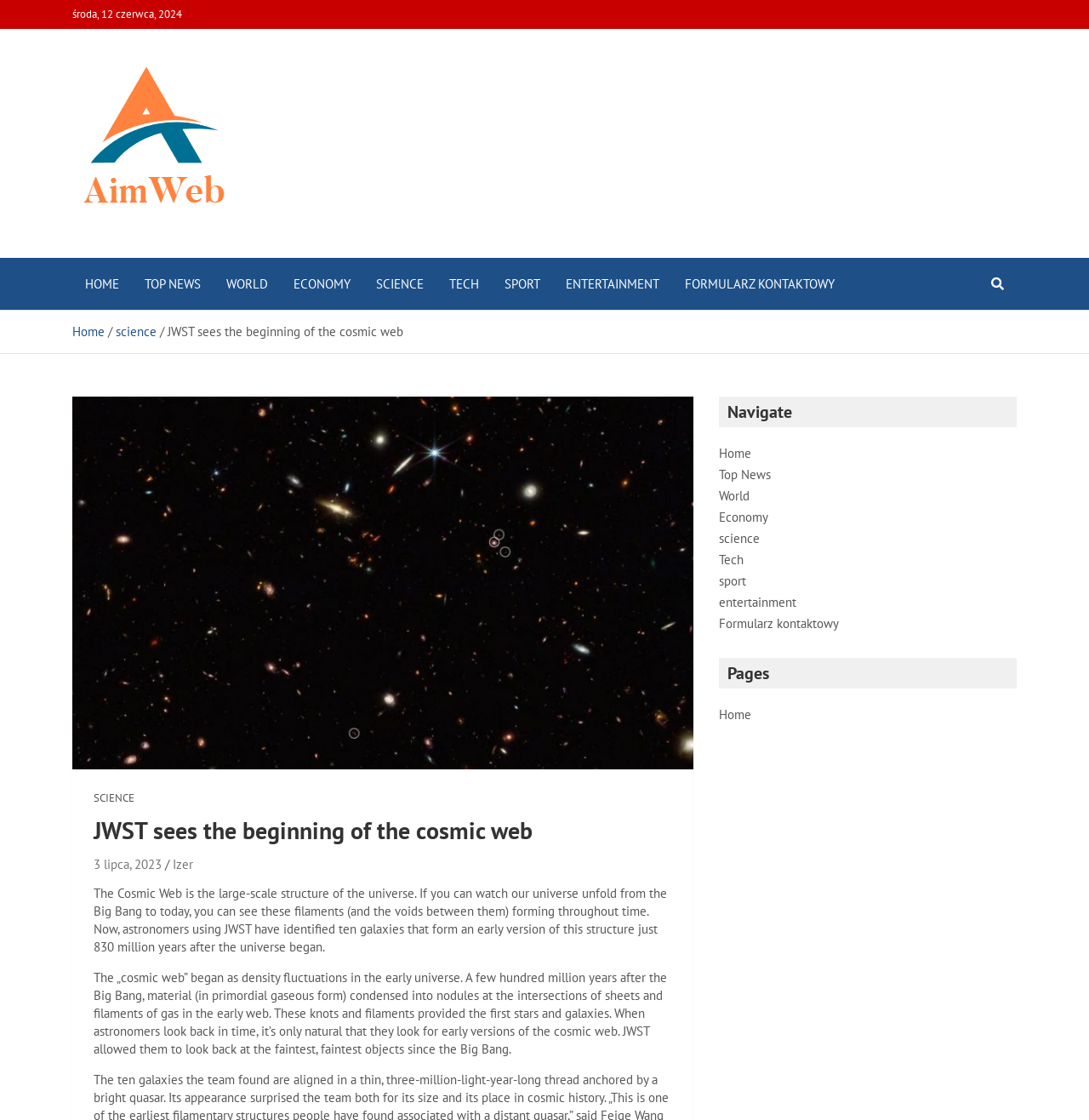Identify the bounding box coordinates of the HTML element based on this description: "3 lipca, 2023".

[0.086, 0.763, 0.148, 0.779]